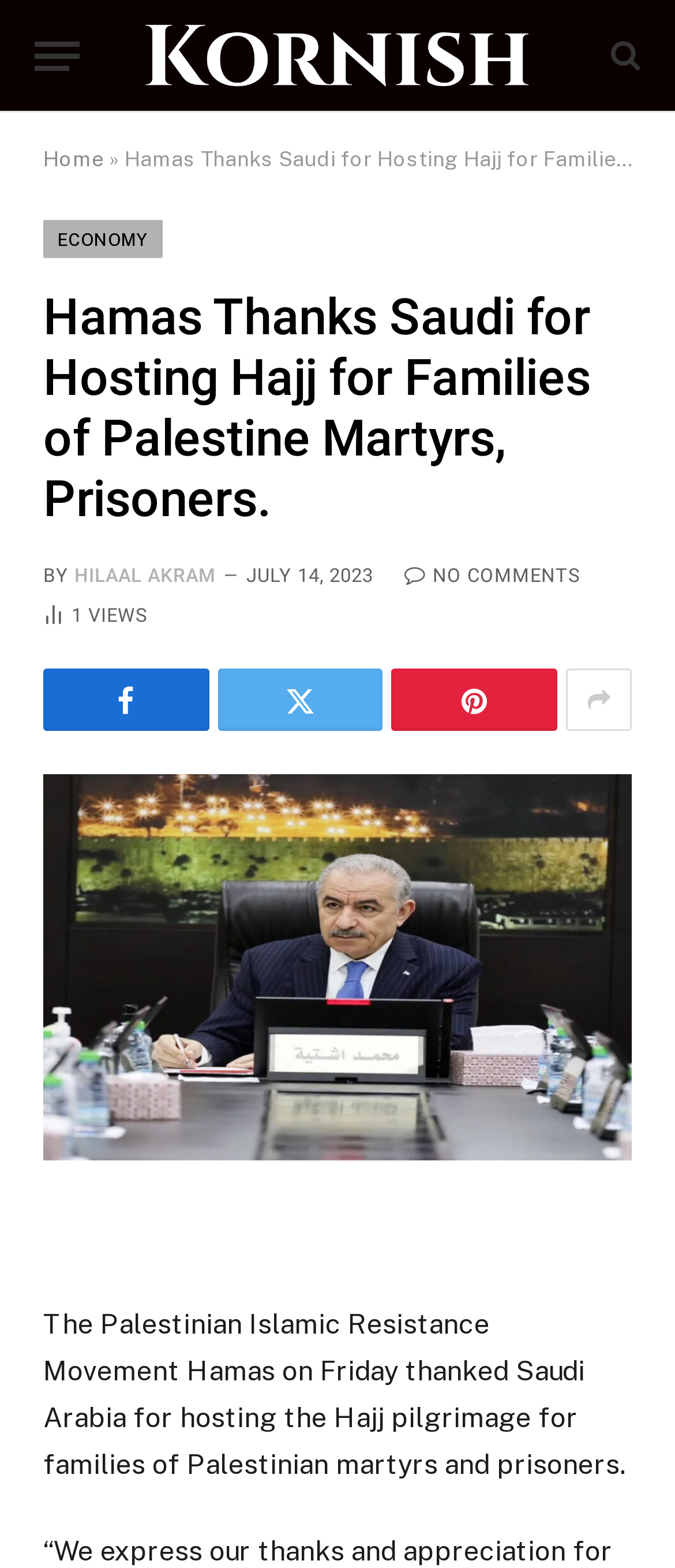Please determine the bounding box coordinates, formatted as (top-left x, top-left y, bottom-right x, bottom-right y), with all values as floating point numbers between 0 and 1. Identify the bounding box of the region described as: title="Show More Social Sharing"

[0.839, 0.427, 0.936, 0.467]